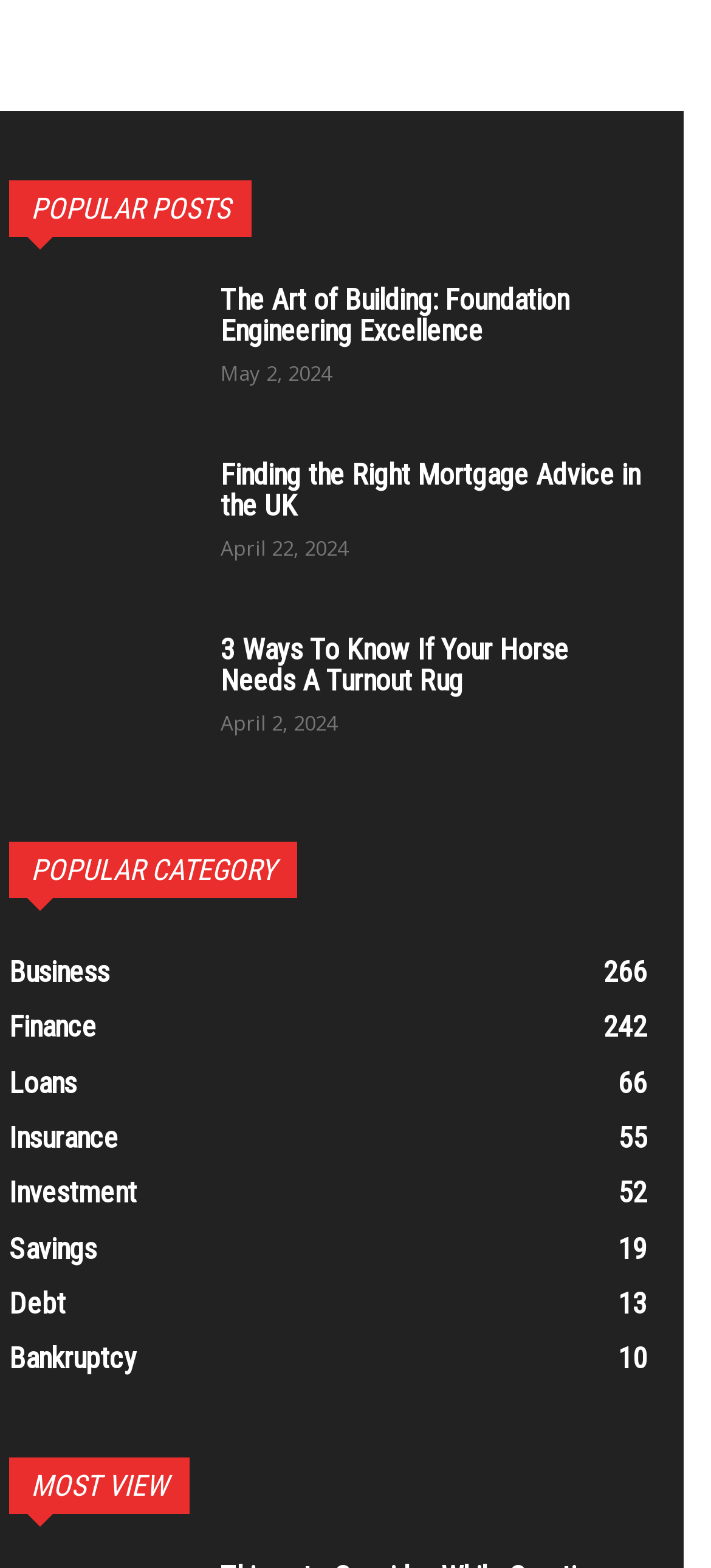Kindly determine the bounding box coordinates for the clickable area to achieve the given instruction: "view popular post 'The Art of Building: Foundation Engineering Excellence'".

[0.013, 0.181, 0.269, 0.262]